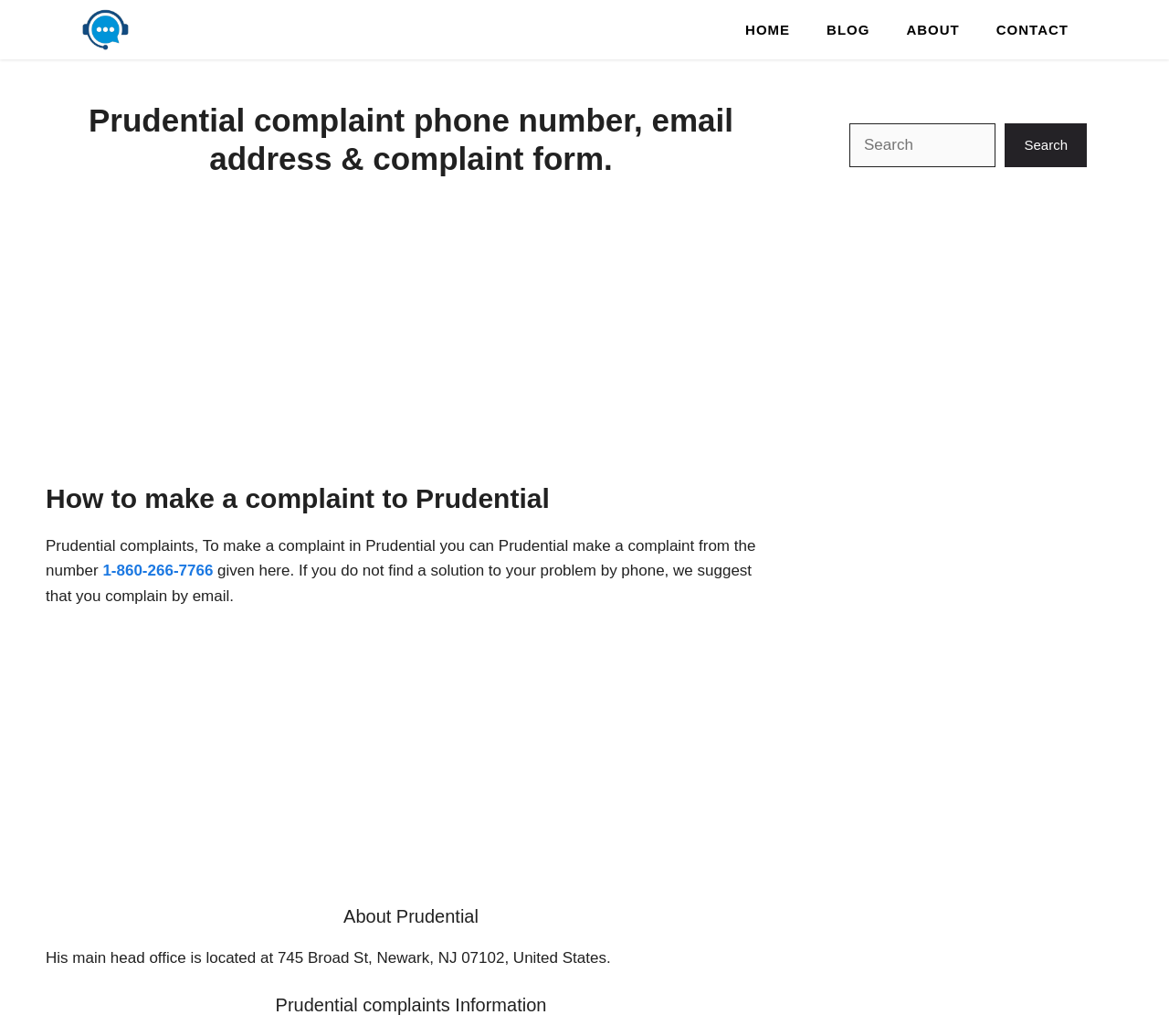Please examine the image and provide a detailed answer to the question: Where is the main head office of Prudential located?

I found the location of the main head office by reading the section 'About Prudential' which provides the address '745 Broad St, Newark, NJ 07102, United States'.